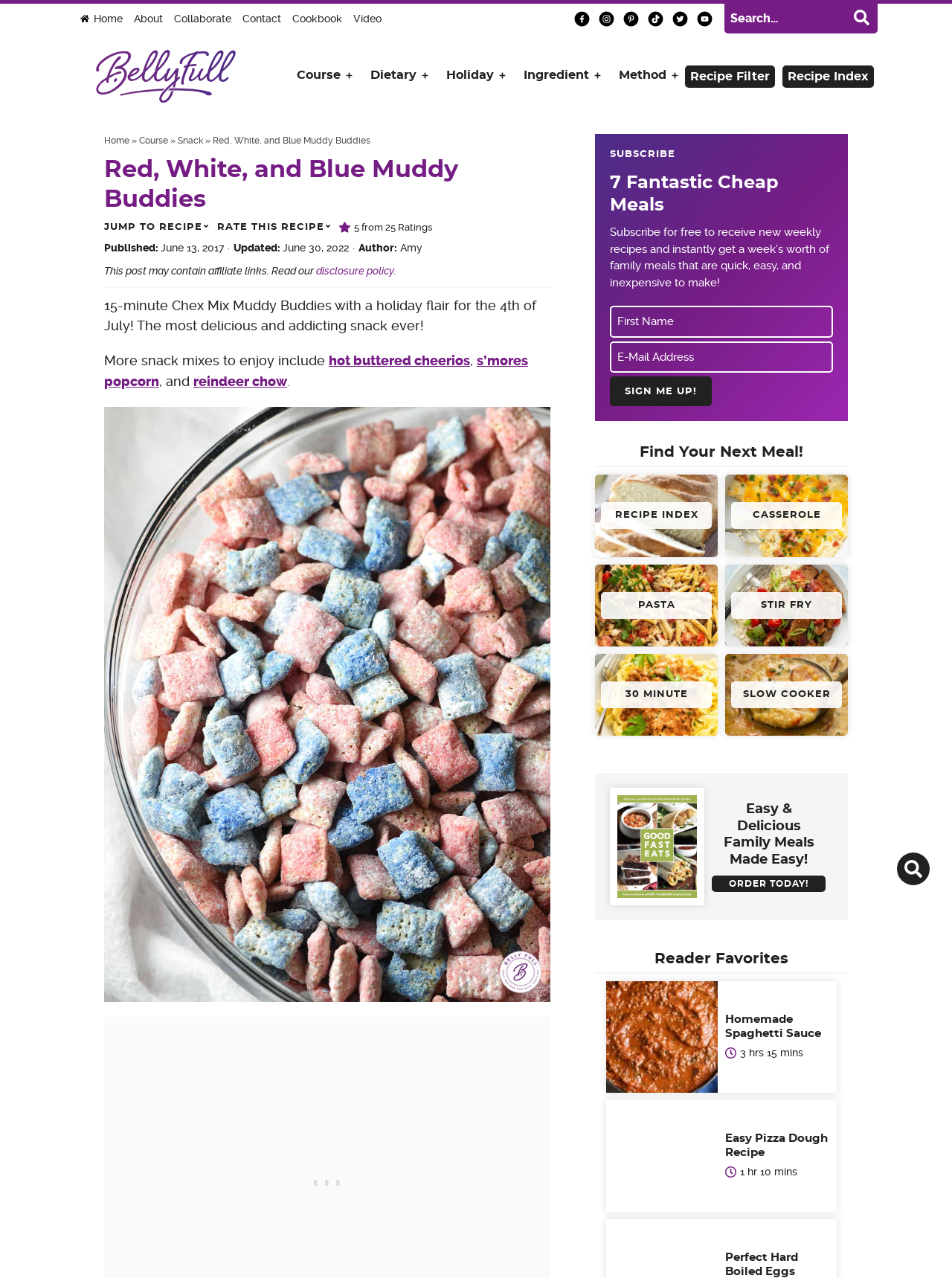Using the format (top-left x, top-left y, bottom-right x, bottom-right y), provide the bounding box coordinates for the described UI element. All values should be floating point numbers between 0 and 1: aria-label="E-Mail Address" name="EMAIL" placeholder="E-Mail Address"

[0.641, 0.267, 0.875, 0.292]